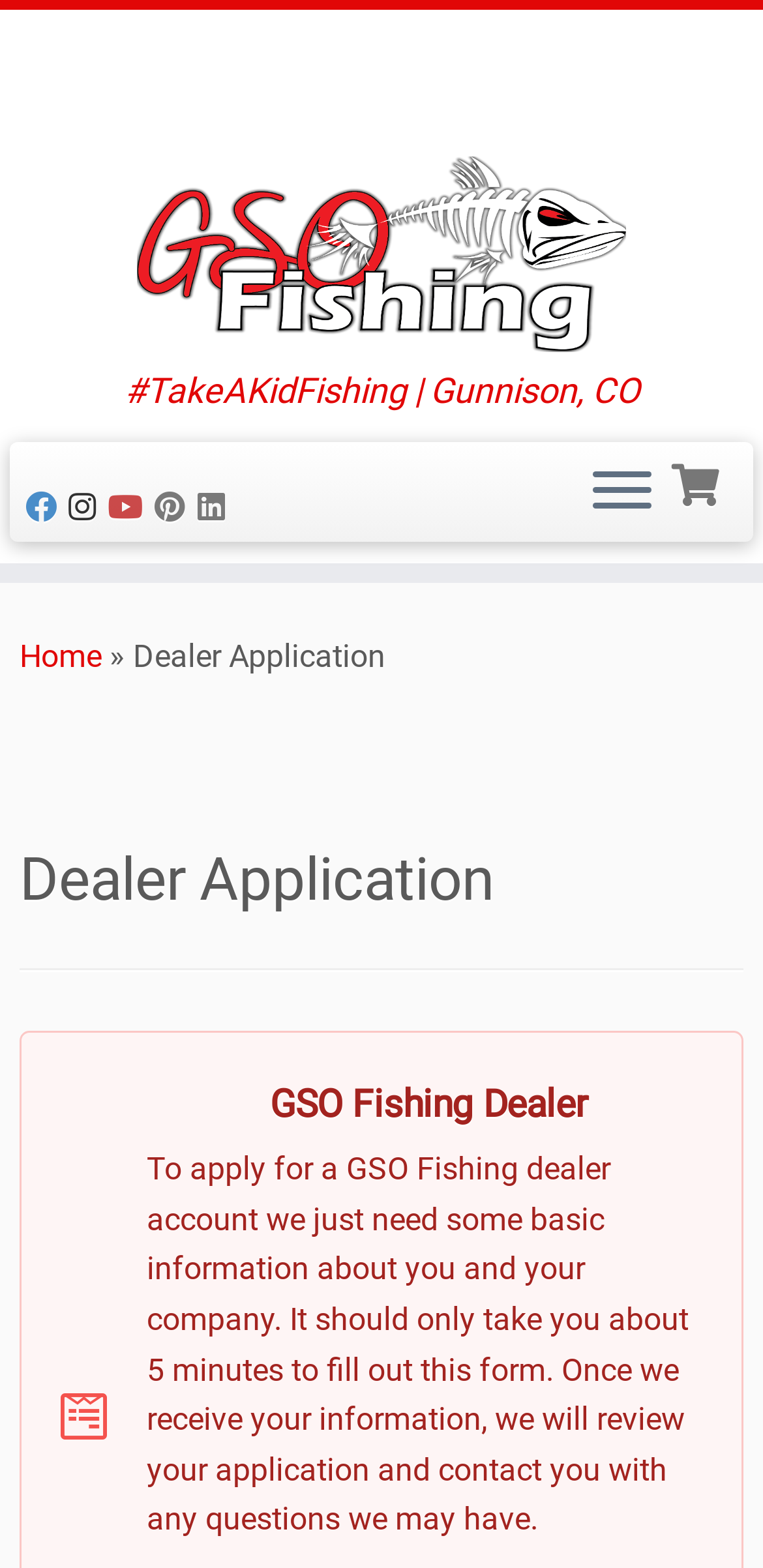Provide an in-depth caption for the elements present on the webpage.

The webpage is an application portal for becoming a GSO Fishing Dealer. At the top, there is a navigation bar with a link to the GSO Fishing homepage, accompanied by a "Back Home" image. Below the navigation bar, there is a heading that reads "#TakeAKidFishing | Gunnison, CO". 

On the top-right corner, there are social media links to follow GSO Fishing on Facebook, Instagram, Youtube, Pinterest, and Linkedin. Next to these links, there is a button to open the menu. 

Below the navigation bar, there is a section dedicated to the dealer application. The title "Dealer Application" is prominently displayed, followed by a brief introduction that explains the application process. The introduction states that the application should only take about 5 minutes to complete and that GSO Fishing will review the application and contact the applicant with any questions. 

Further down, there is a heading that reads "GSO Fishing Dealer", which likely marks the beginning of the application form.